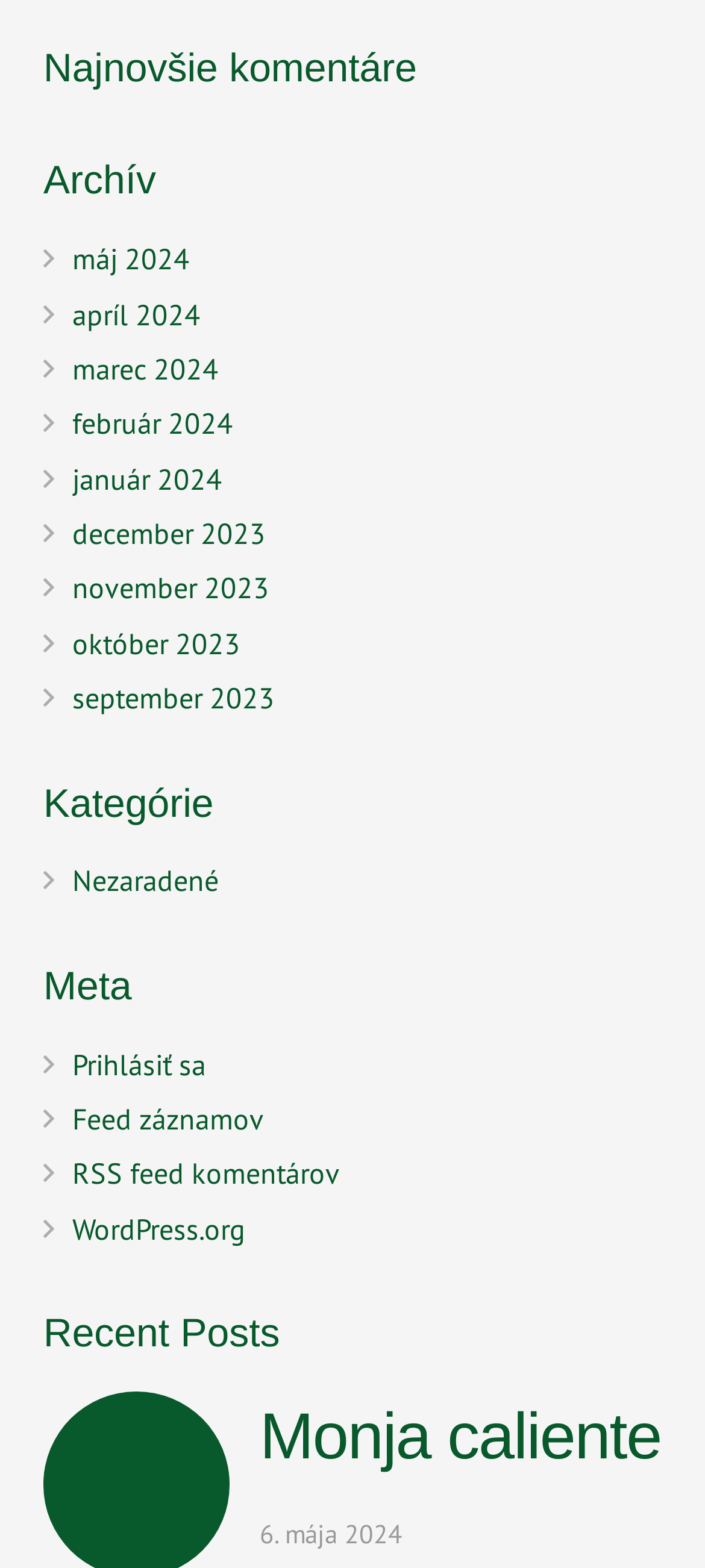Bounding box coordinates are specified in the format (top-left x, top-left y, bottom-right x, bottom-right y). All values are floating point numbers bounded between 0 and 1. Please provide the bounding box coordinate of the region this sentence describes: WordPress.org

[0.103, 0.772, 0.349, 0.795]